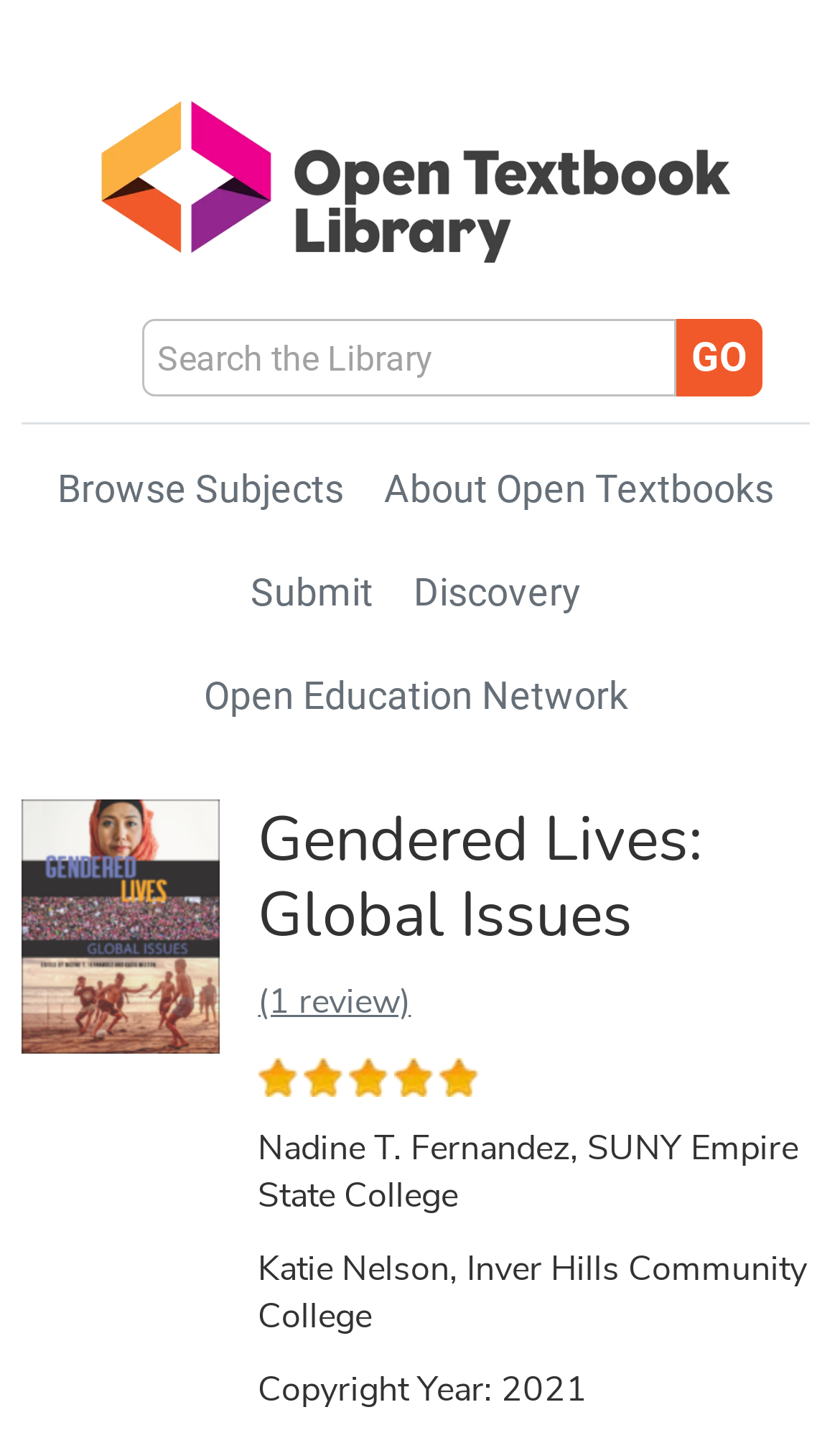Pinpoint the bounding box coordinates of the clickable element needed to complete the instruction: "Read the article by Lawhauz". The coordinates should be provided as four float numbers between 0 and 1: [left, top, right, bottom].

None